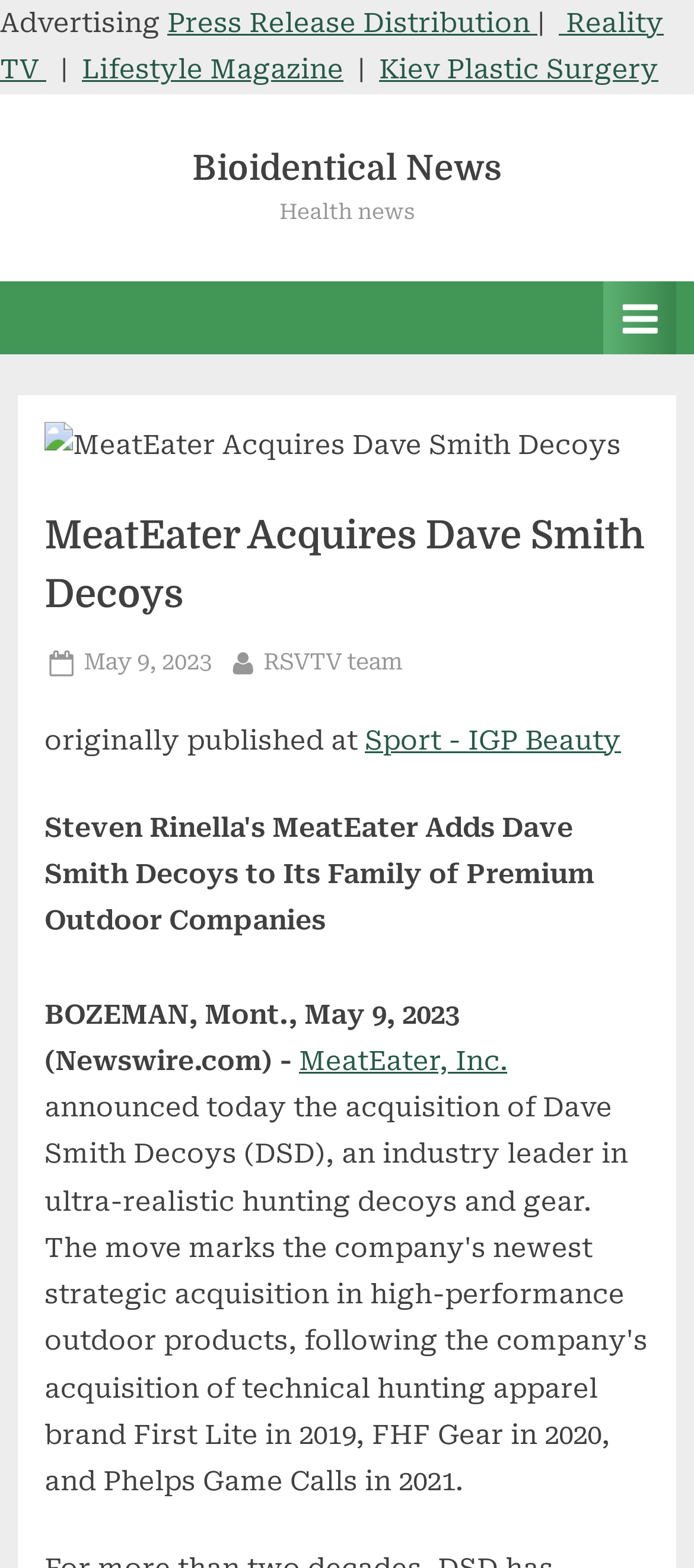Craft a detailed narrative of the webpage's structure and content.

The webpage appears to be a news article or press release about MeatEater, Inc. acquiring Dave Smith Decoys. At the top of the page, there are several links and text elements, including "Advertising", "Press Release Distribution", "Reality TV", "Lifestyle Magazine", and "Kiev Plastic Surgery", which seem to be categorized links or tags. 

Below these links, there is a prominent link to "Bioidentical News" and a static text element reading "Health news". 

On the left side of the page, there is a navigation menu labeled "Primary Menu" with a toggle button. When expanded, the menu contains an image with the title "MeatEater Acquires Dave Smith Decoys", a heading with the same title, and several links and text elements. 

The main content of the article starts with a heading "MeatEater Acquires Dave Smith Decoys" followed by a link indicating the date of the post, "Posted on May 9, 2023", and another link showing the author, "By RSVTV team". 

The article text begins with the phrase "originally published at" followed by a link to "Sport - IGP Beauty". The main content of the article is a press release announcing the acquisition, which starts with "BOZEMAN, Mont., May 9, 2023 (Newswire.com) -" and mentions "MeatEater, Inc." as the acquiring company.